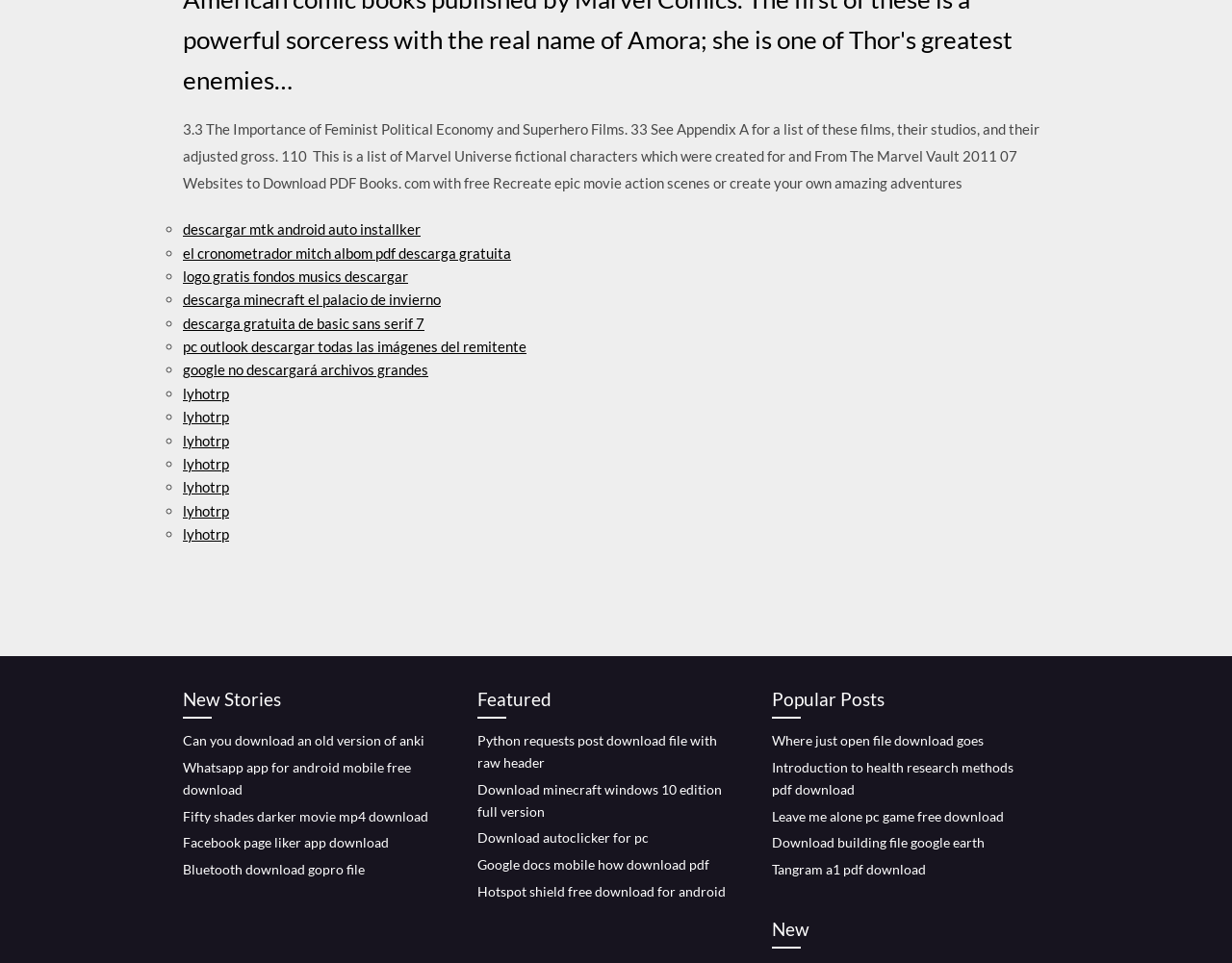Provide a short answer using a single word or phrase for the following question: 
What type of content is available for download?

Various files and software